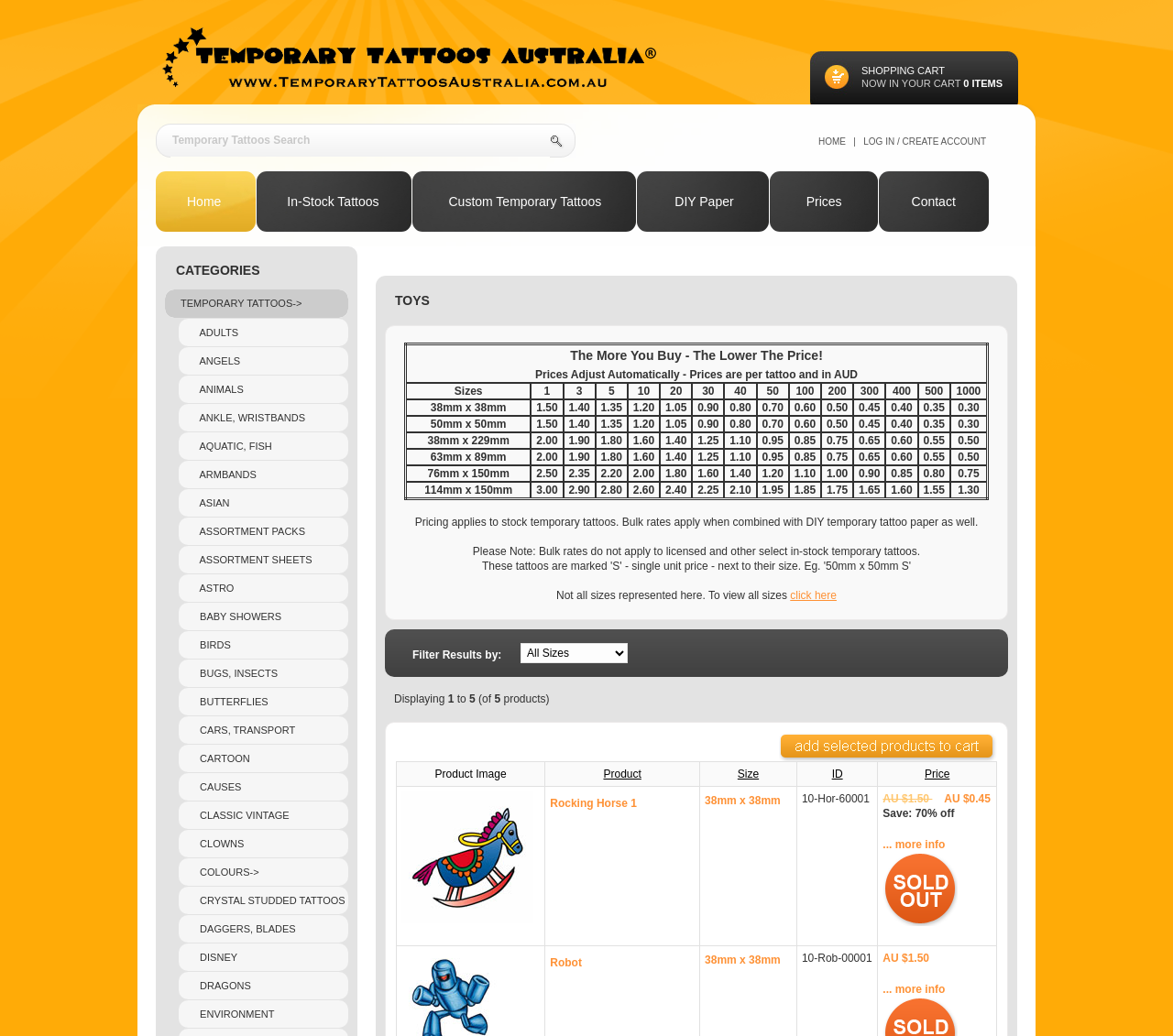Locate the UI element described by ... more info in the provided webpage screenshot. Return the bounding box coordinates in the format (top-left x, top-left y, bottom-right x, bottom-right y), ensuring all values are between 0 and 1.

[0.753, 0.809, 0.806, 0.821]